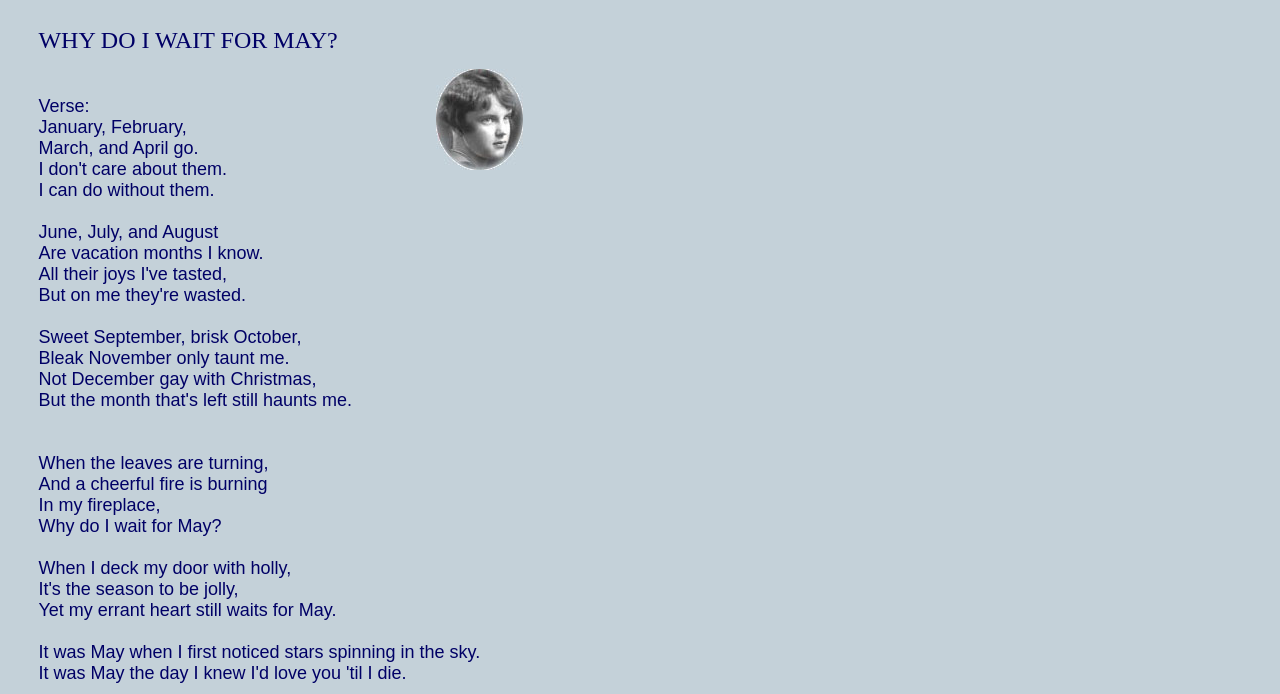What is the speaker doing to their door?
Your answer should be a single word or phrase derived from the screenshot.

Decking it with holly